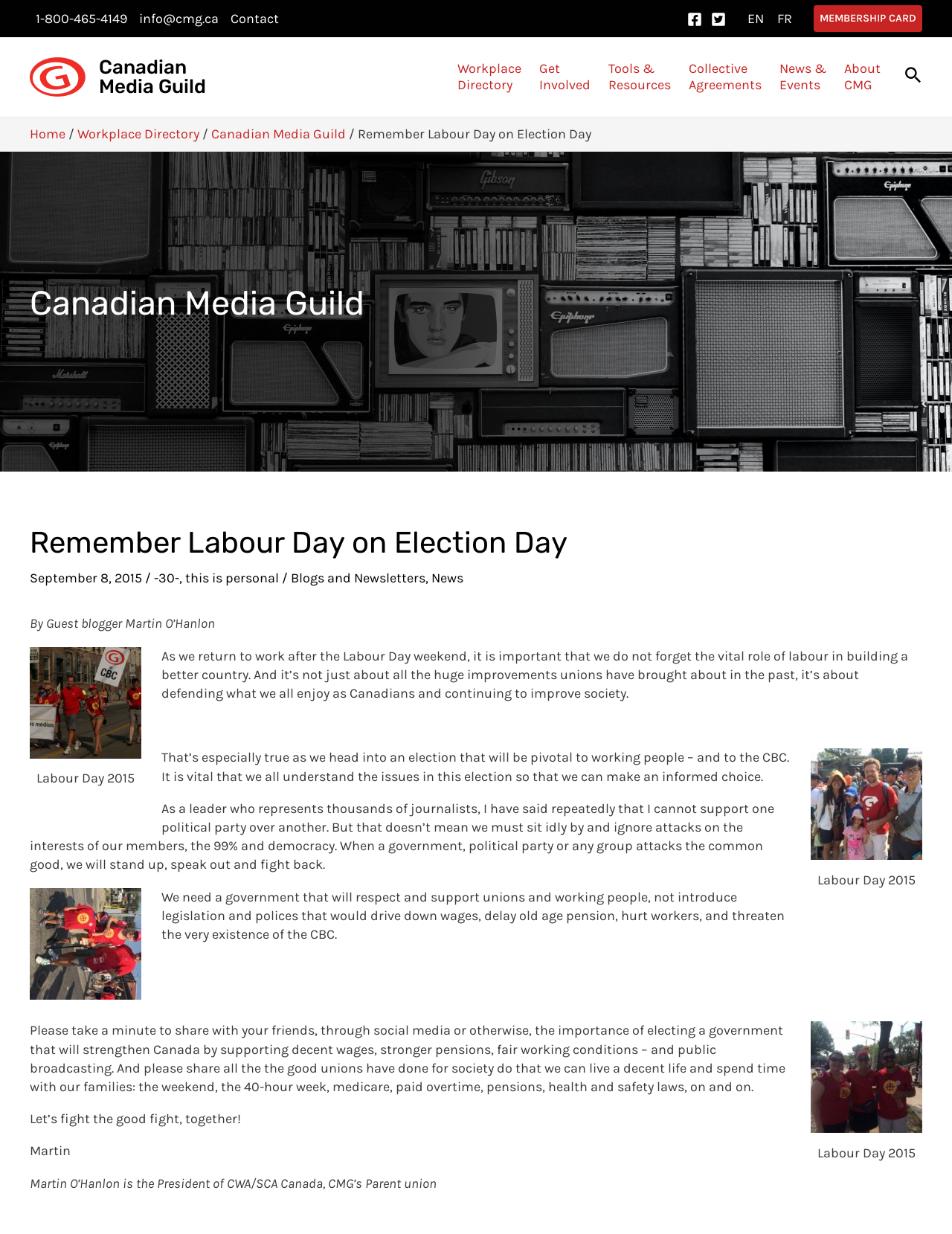Predict the bounding box coordinates of the UI element that matches this description: "Workplace Directory". The coordinates should be in the format [left, top, right, bottom] with each value between 0 and 1.

[0.471, 0.03, 0.557, 0.095]